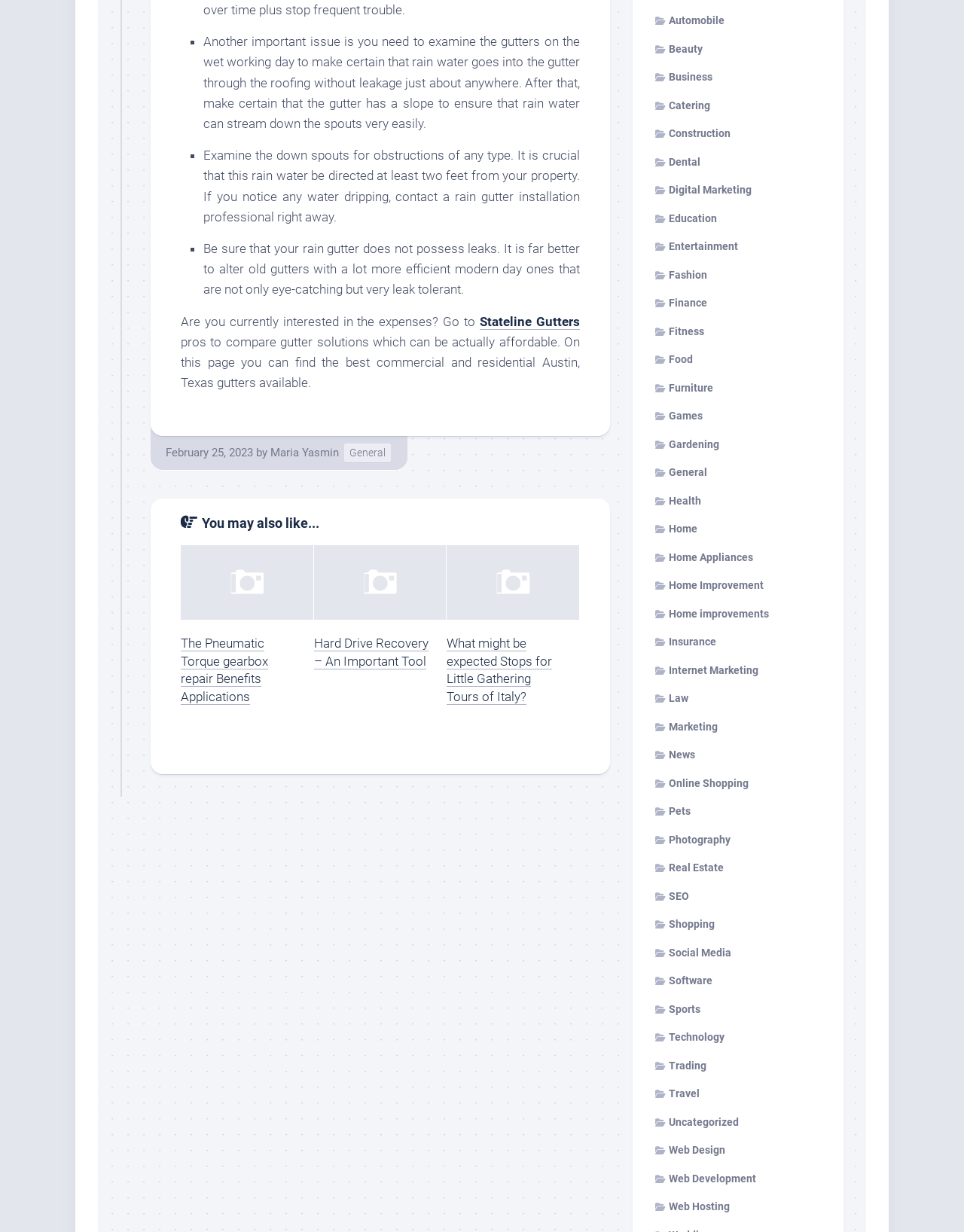Can you find the bounding box coordinates for the UI element given this description: "Health"? Provide the coordinates as four float numbers between 0 and 1: [left, top, right, bottom].

[0.68, 0.401, 0.727, 0.411]